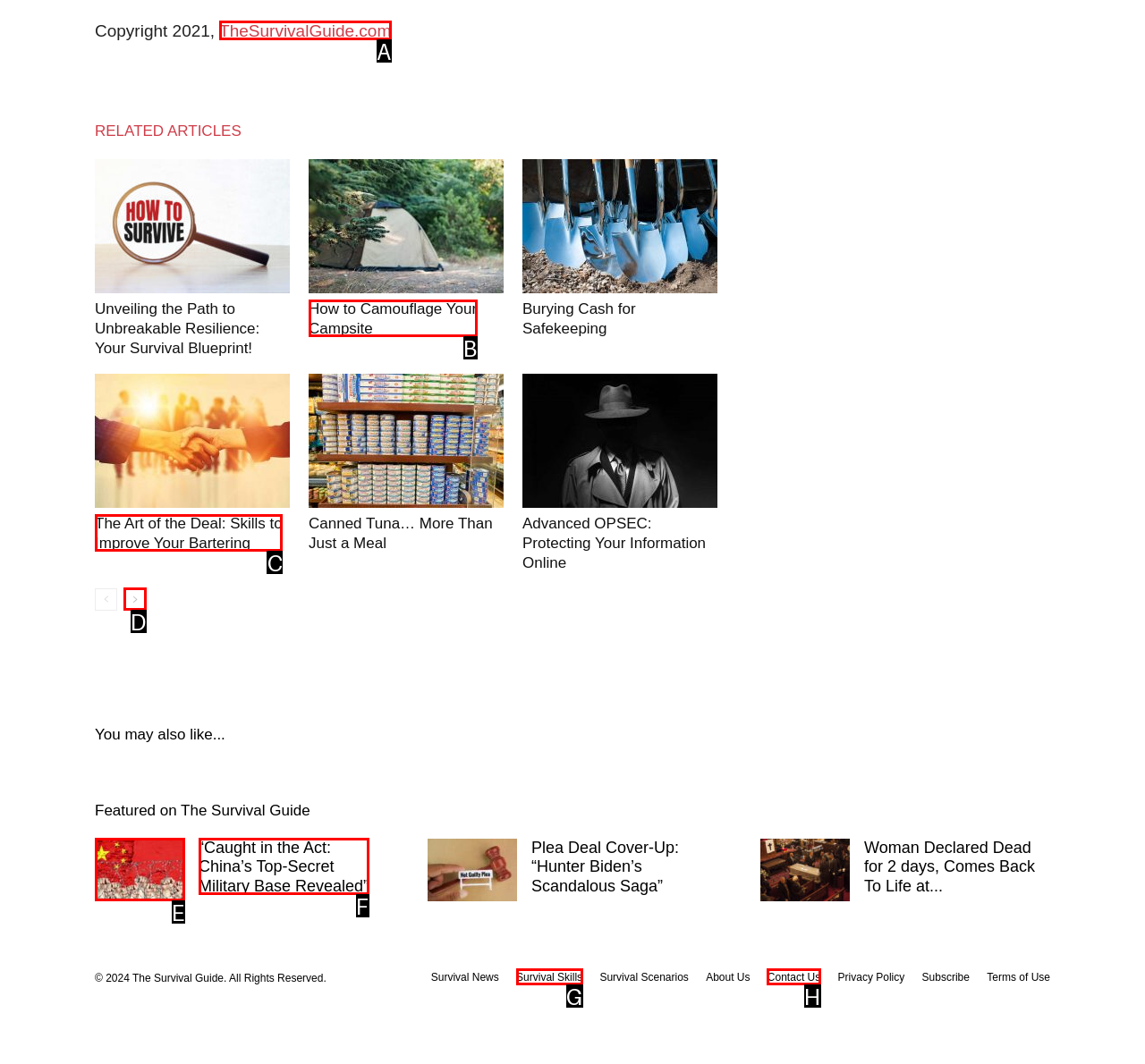Pinpoint the HTML element that fits the description: aria-label="next-page"
Answer by providing the letter of the correct option.

D